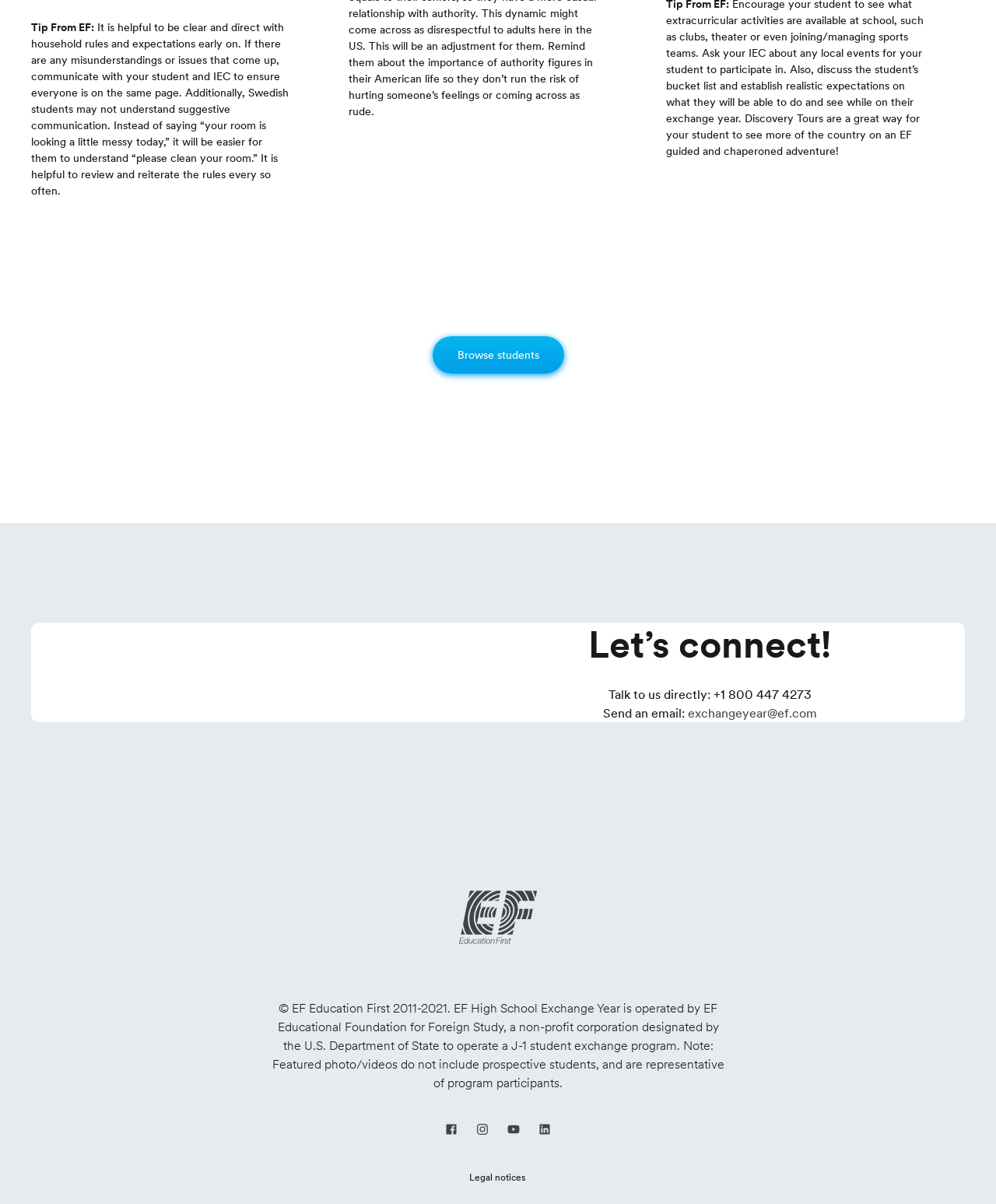What is the email address to send an email to EF?
Make sure to answer the question with a detailed and comprehensive explanation.

I found the email address by looking at the link 'exchangeyear@ef.com' which is located below the 'Send an email:' text.